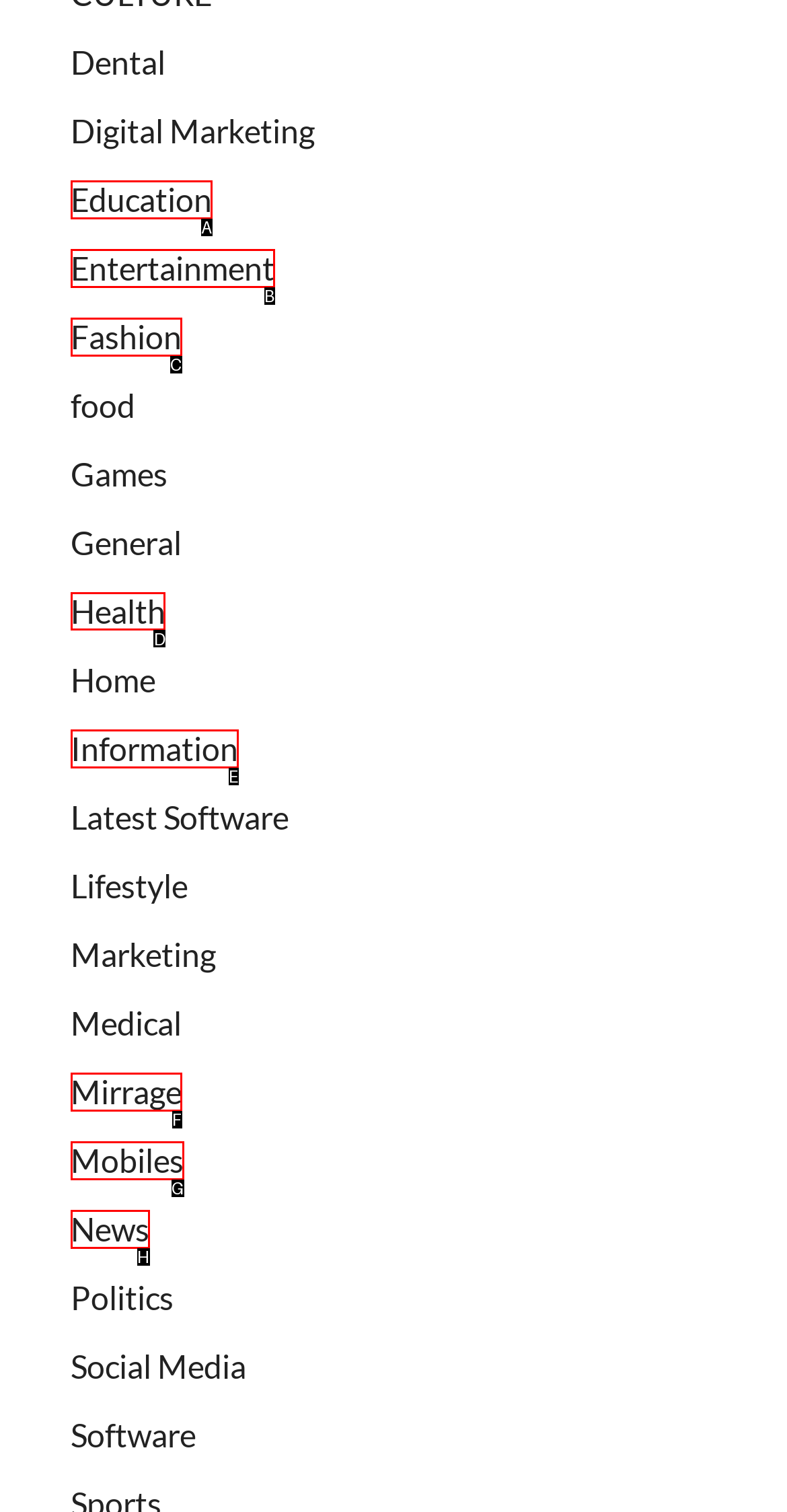Determine the letter of the element to click to accomplish this task: Go to the Health category. Respond with the letter.

D